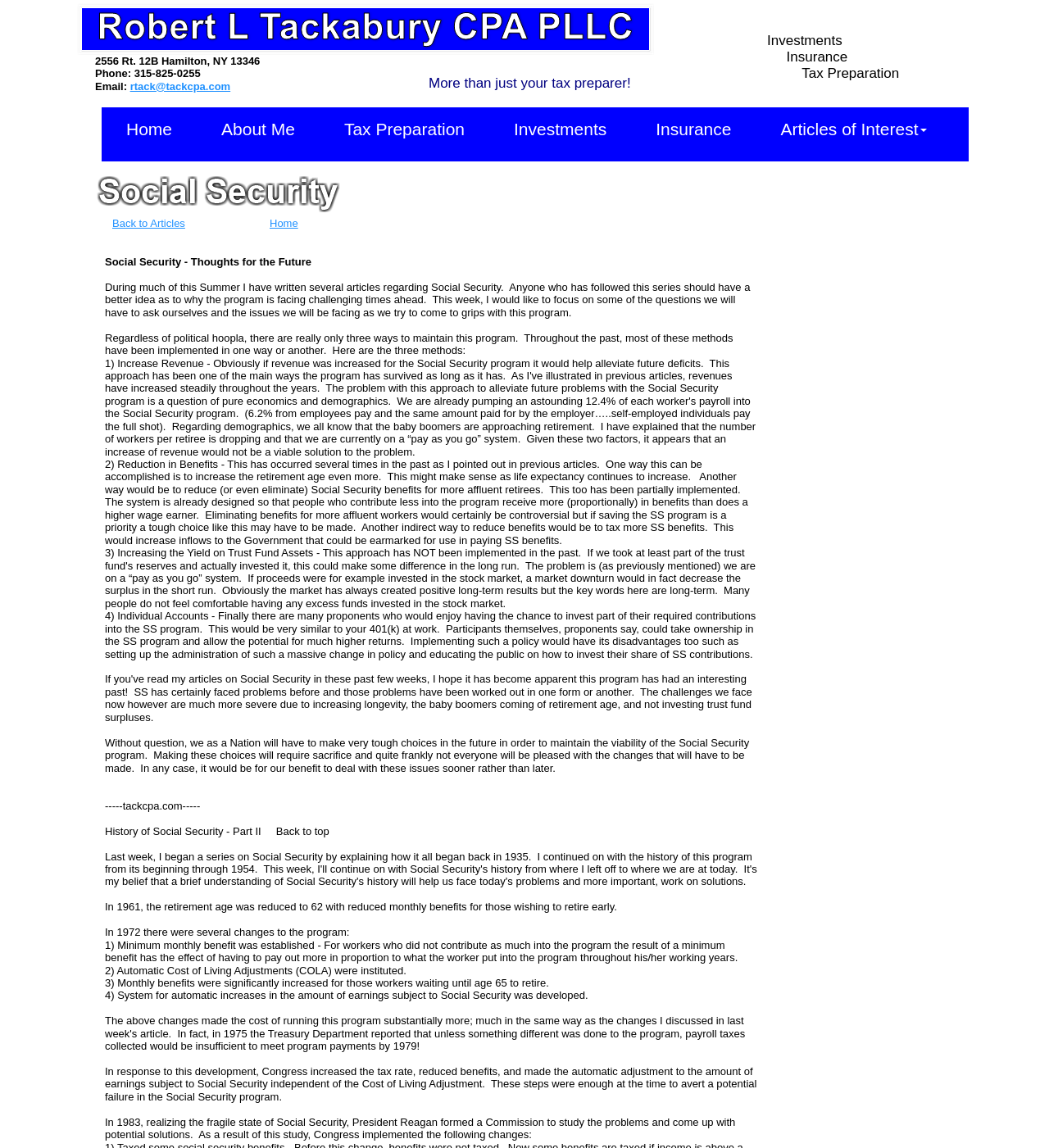Identify the bounding box coordinates of the region that should be clicked to execute the following instruction: "Click on 'rtack@tackcpa.com'".

[0.124, 0.07, 0.22, 0.081]